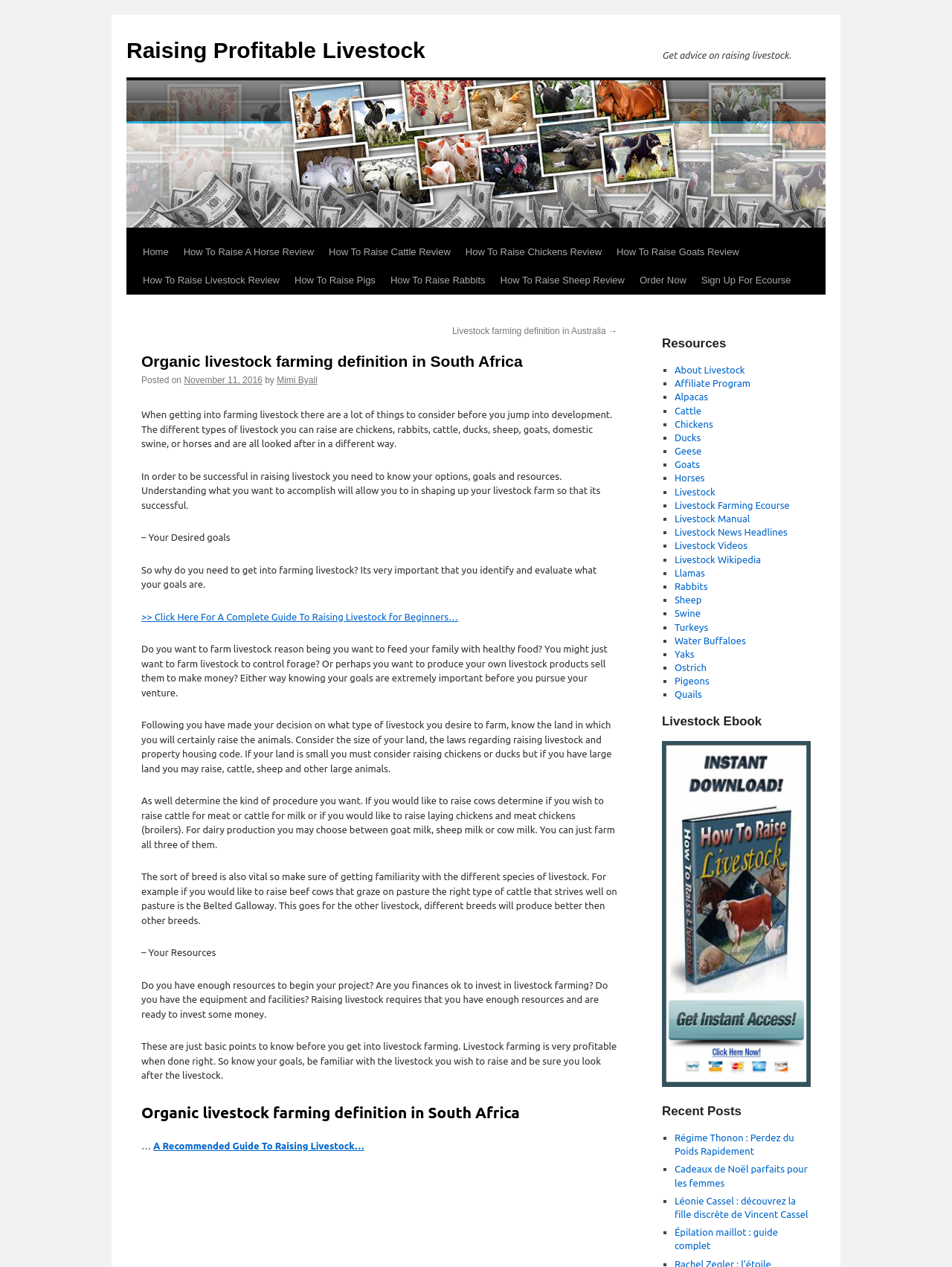What are the different types of livestock mentioned on this webpage?
Please elaborate on the answer to the question with detailed information.

The webpage mentions that there are various types of livestock that can be raised, including chickens, rabbits, cattle, ducks, sheep, goats, domestic swine, and horses, and each type requires different care and management.